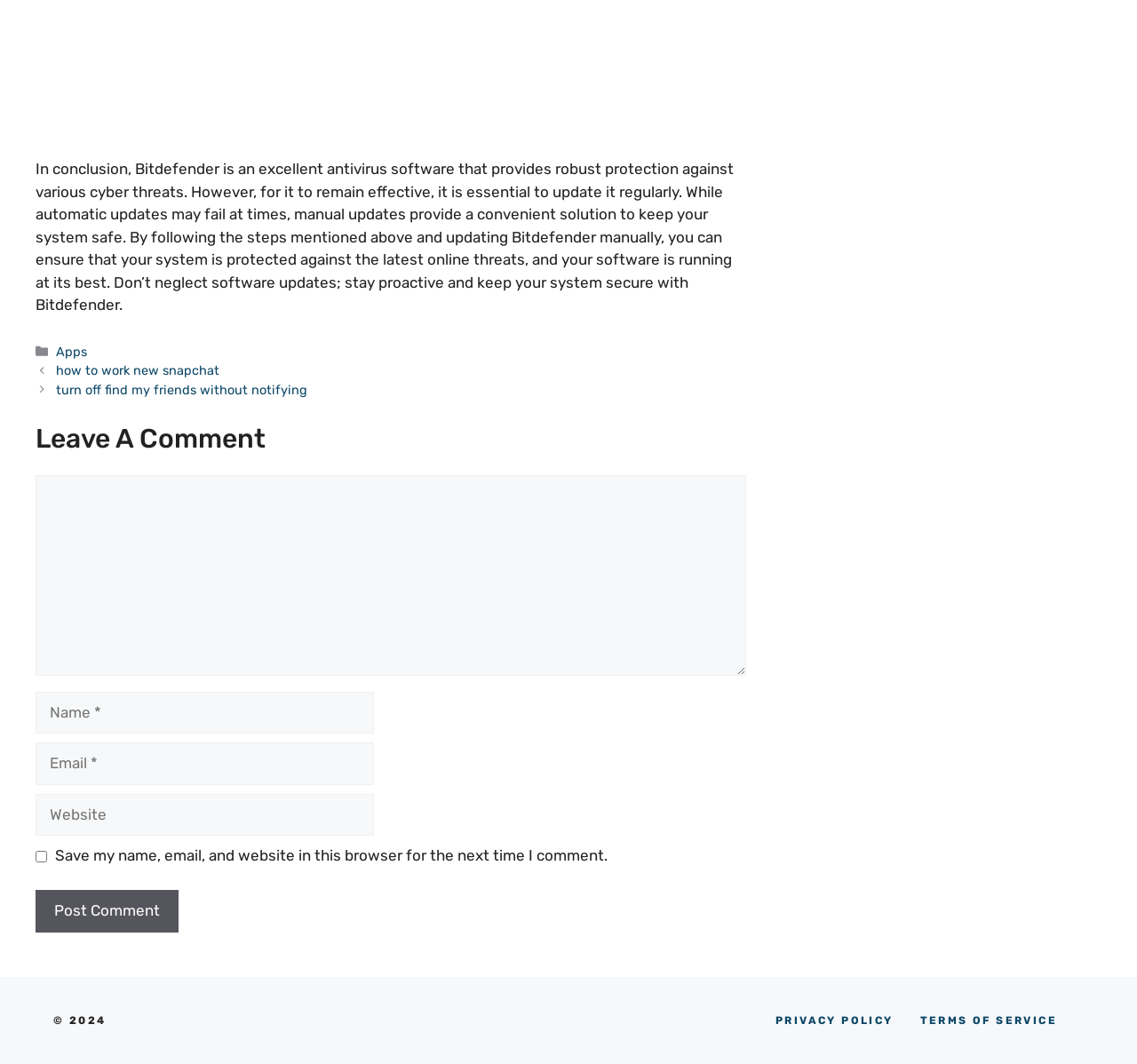Highlight the bounding box coordinates of the element you need to click to perform the following instruction: "Enter a comment."

[0.031, 0.447, 0.656, 0.635]